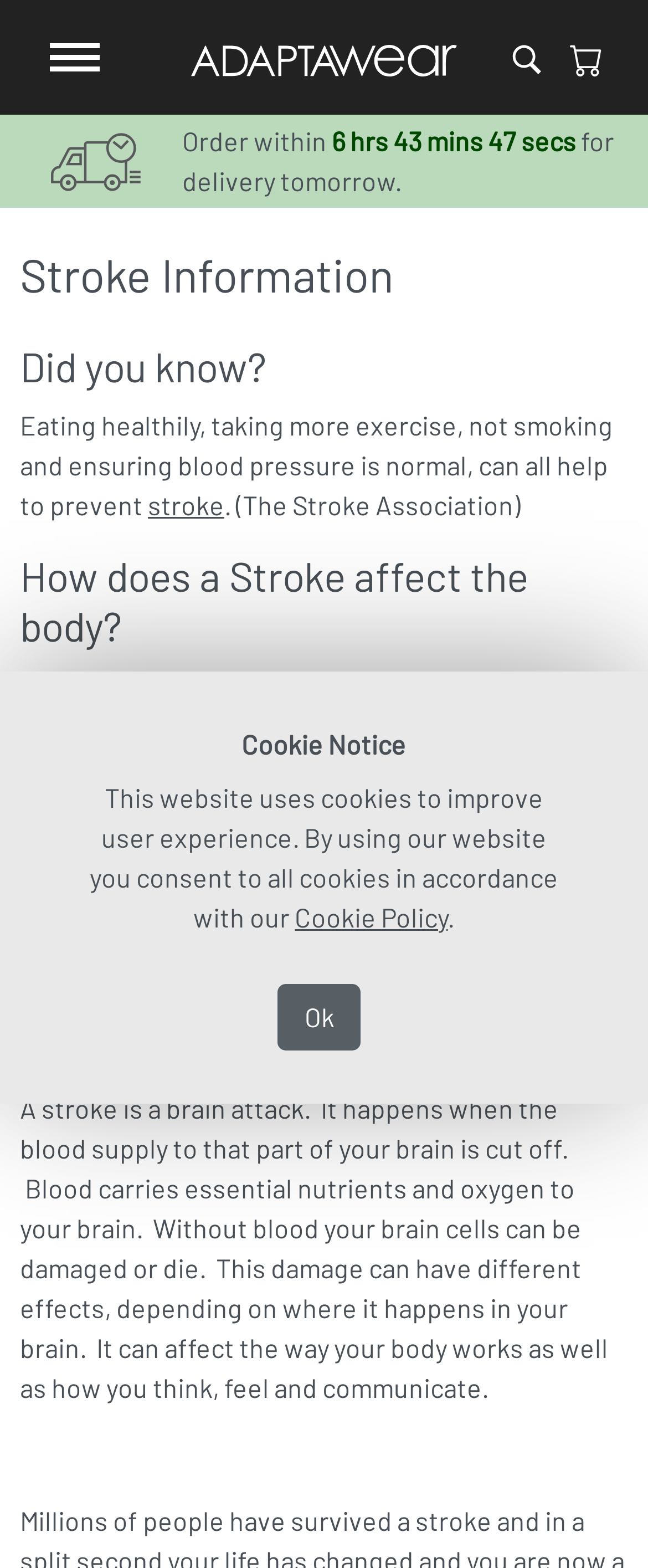Predict the bounding box coordinates for the UI element described as: "Cookie Policy". The coordinates should be four float numbers between 0 and 1, presented as [left, top, right, bottom].

[0.455, 0.575, 0.691, 0.595]